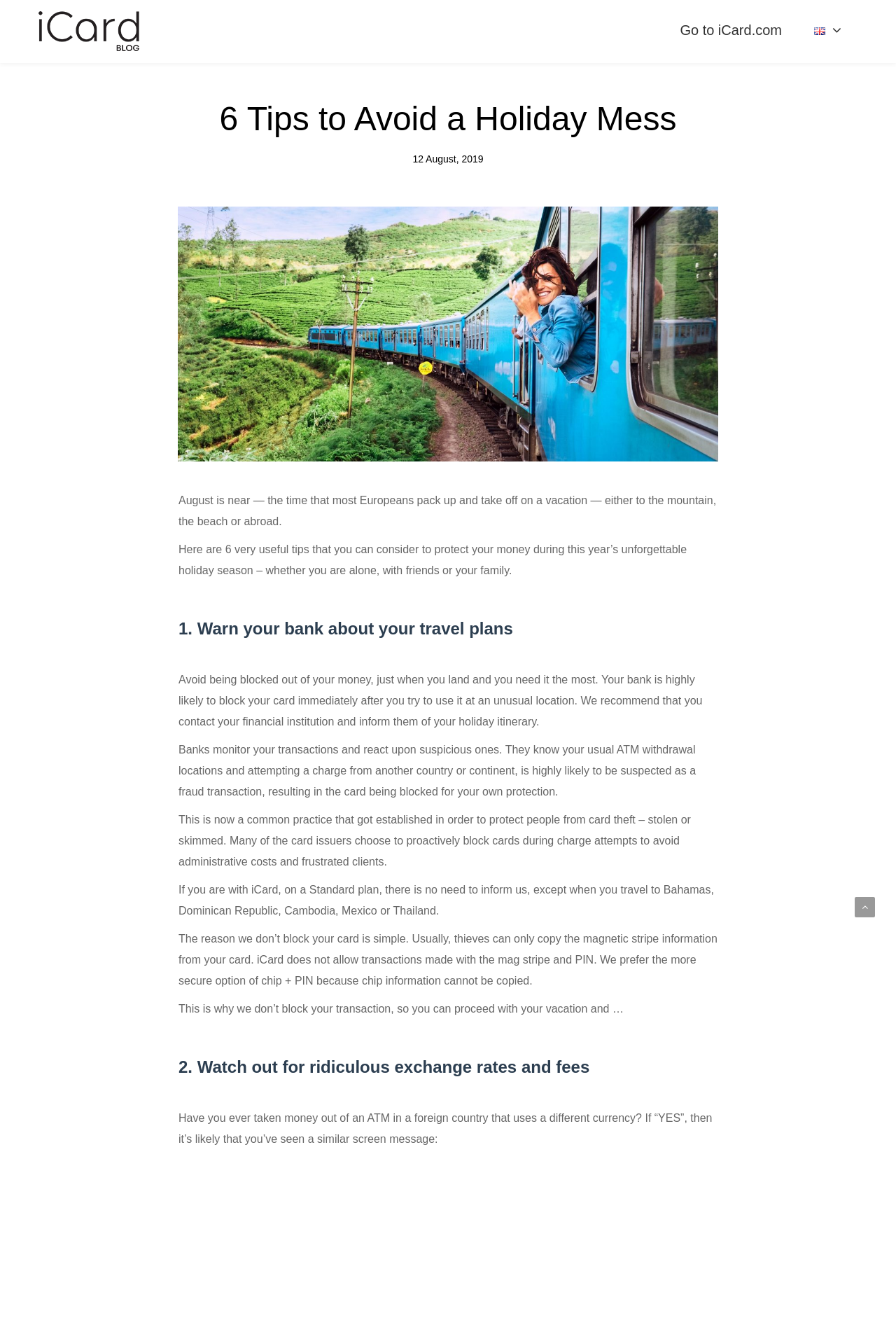Answer the question with a brief word or phrase:
What is the topic of the article?

Holiday tips